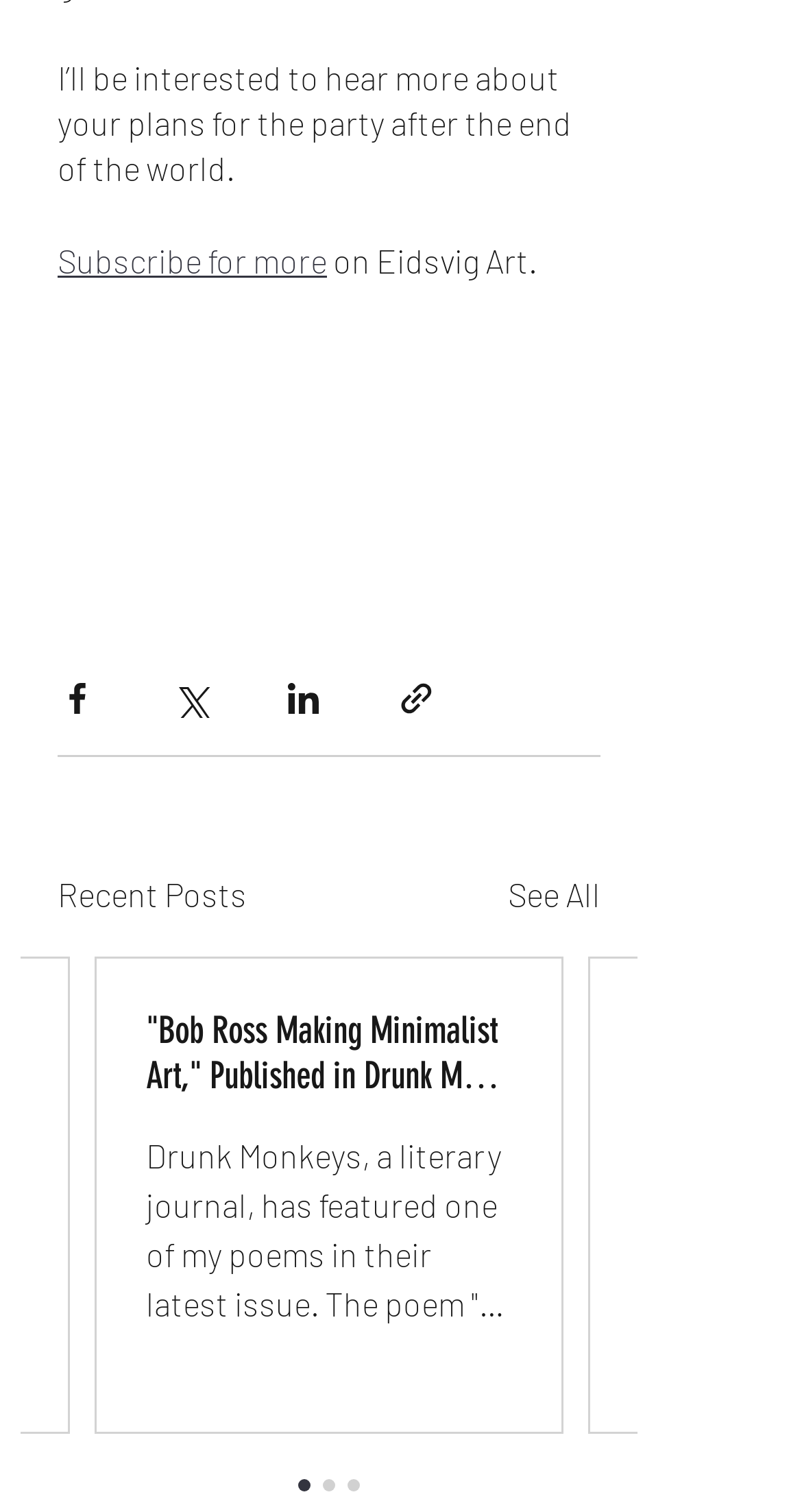Can you look at the image and give a comprehensive answer to the question:
What is the name of the literary journal that featured a poem?

I read the text in the article section and found the mention of 'Drunk Monkeys, a literary journal', which featured a poem.